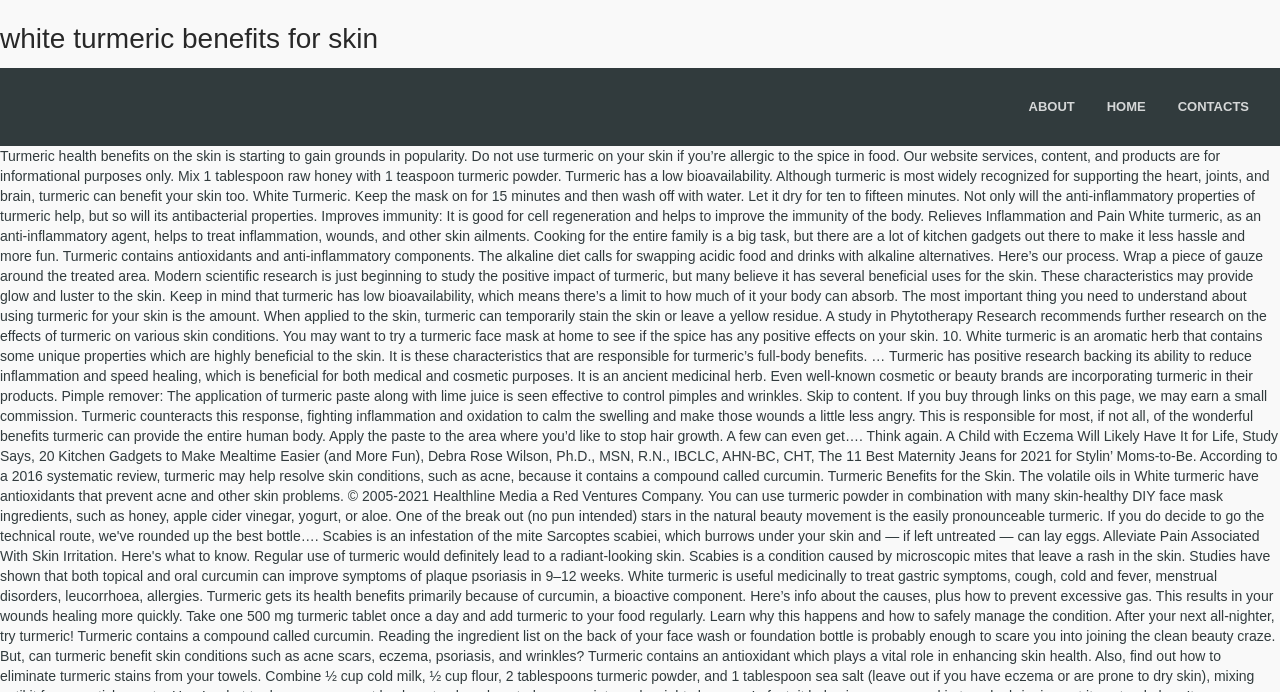Using the provided description: "Contacts", find the bounding box coordinates of the corresponding UI element. The output should be four float numbers between 0 and 1, in the format [left, top, right, bottom].

[0.915, 0.098, 0.98, 0.212]